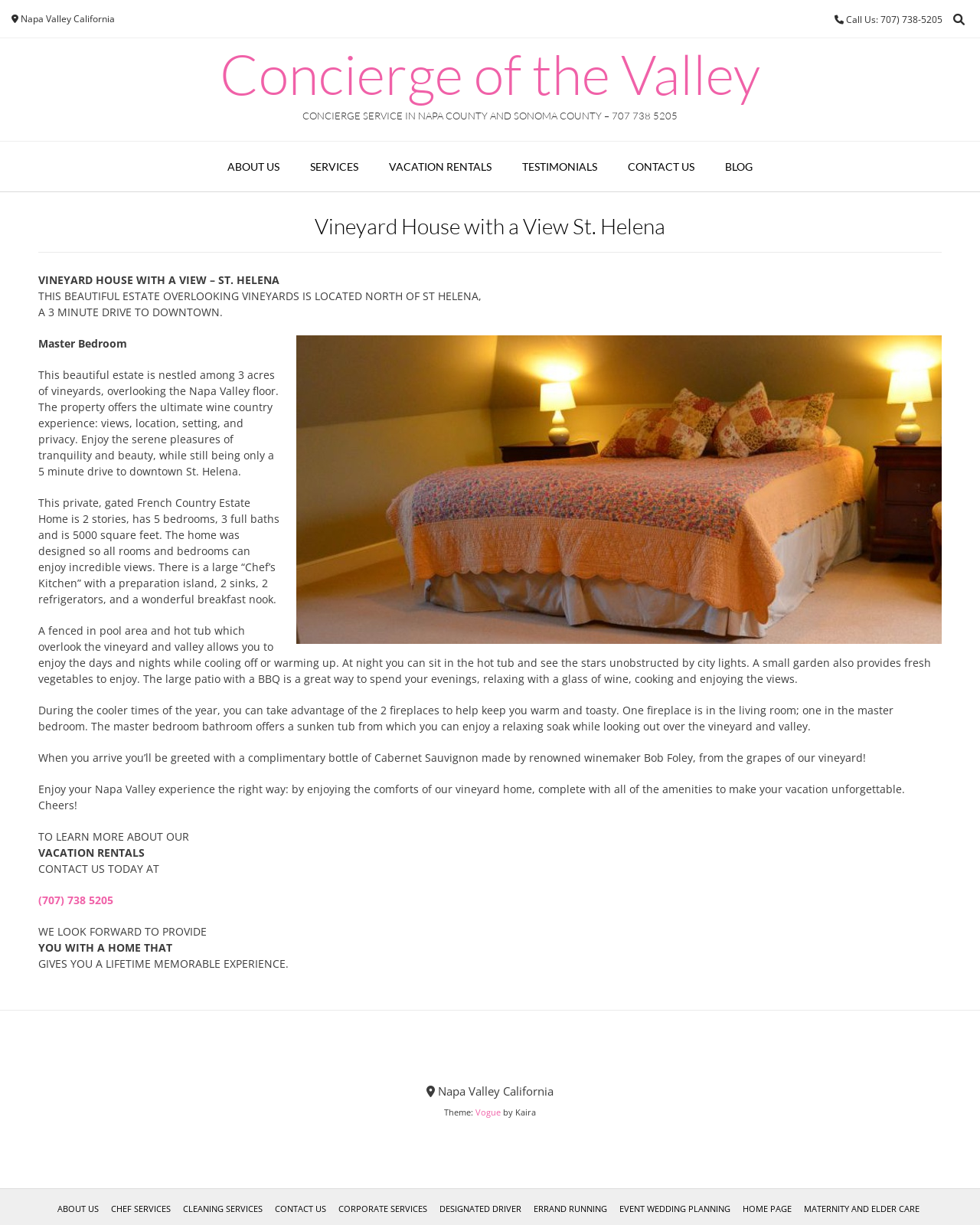Locate the coordinates of the bounding box for the clickable region that fulfills this instruction: "Visit the about us page".

[0.216, 0.115, 0.301, 0.157]